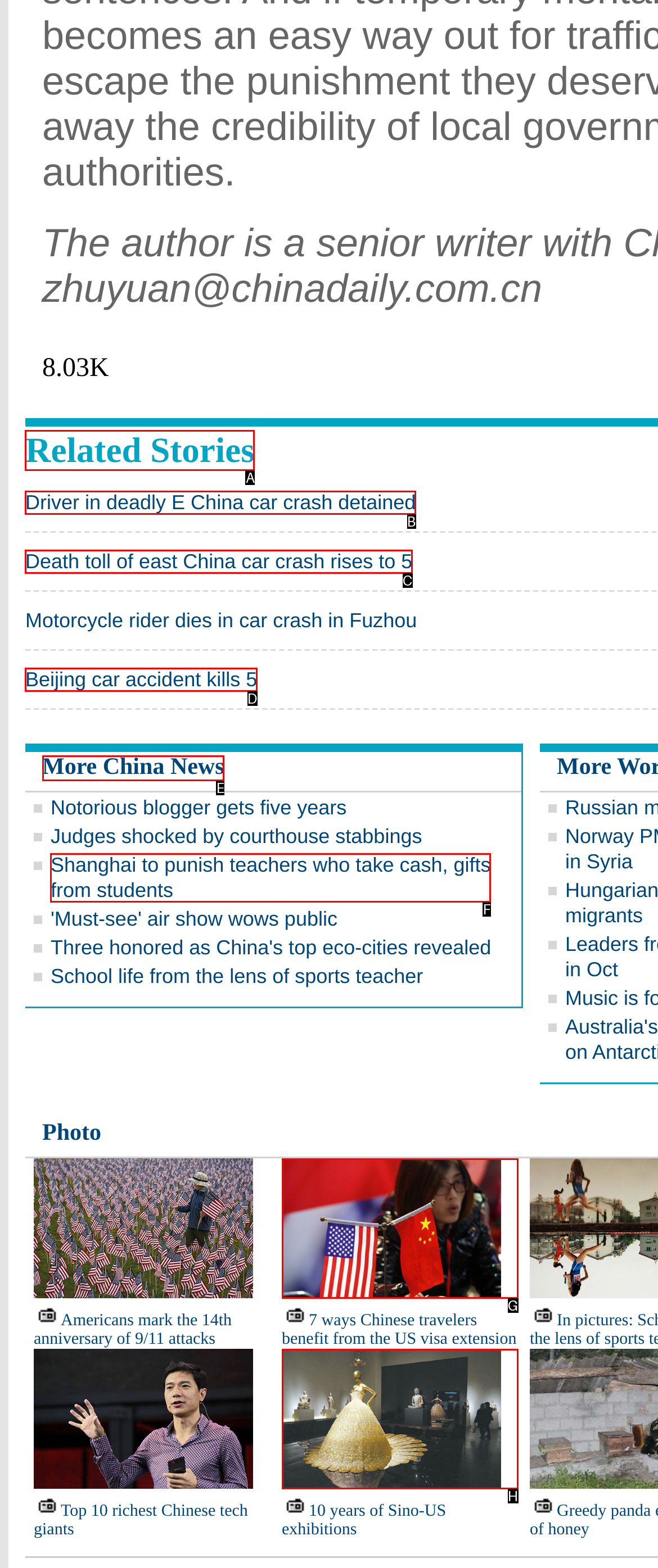Indicate the HTML element that should be clicked to perform the task: Read more about the deadly E China car crash Reply with the letter corresponding to the chosen option.

B